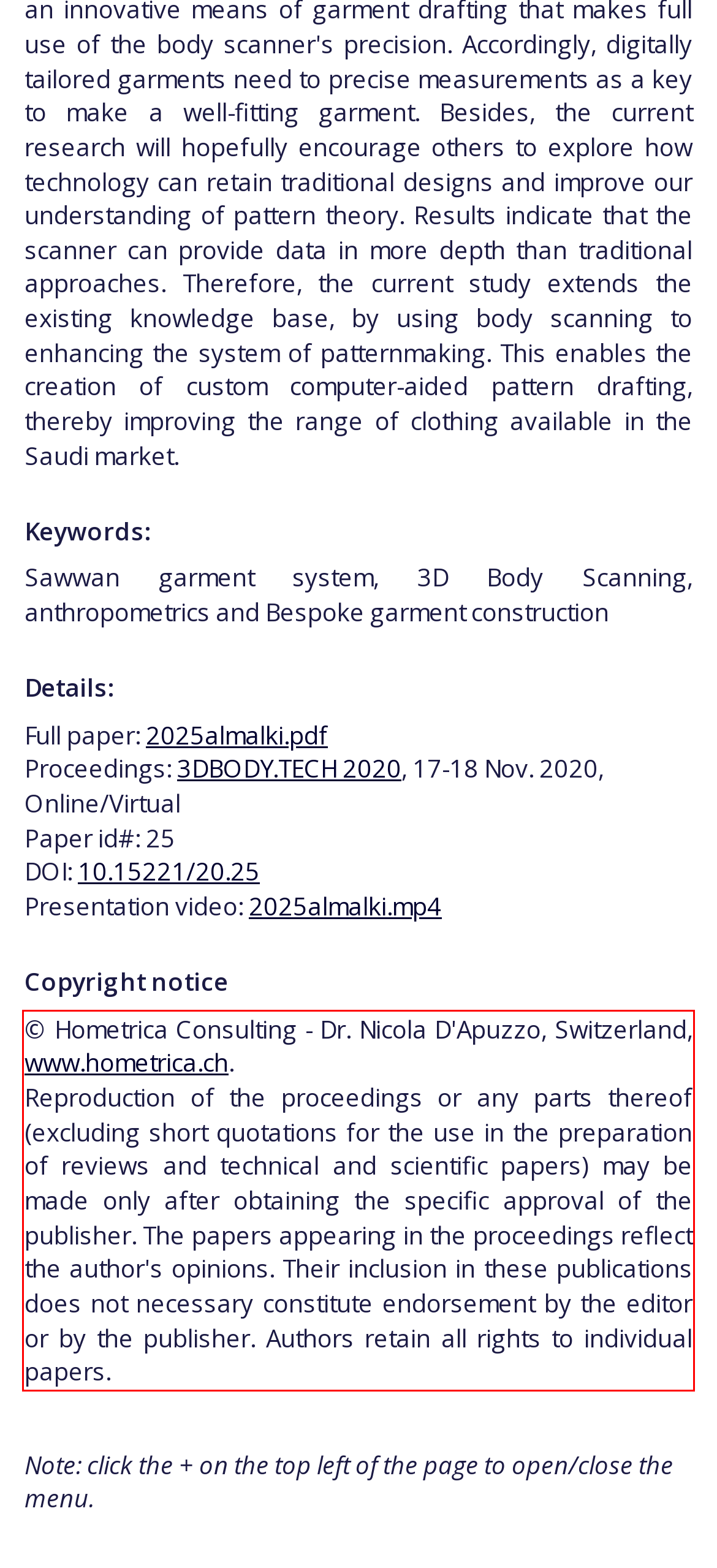You are given a webpage screenshot with a red bounding box around a UI element. Extract and generate the text inside this red bounding box.

© Hometrica Consulting - Dr. Nicola D'Apuzzo, Switzerland, www.hometrica.ch. Reproduction of the proceedings or any parts thereof (excluding short quotations for the use in the preparation of reviews and technical and scientific papers) may be made only after obtaining the specific approval of the publisher. The papers appearing in the proceedings reflect the author's opinions. Their inclusion in these publications does not necessary constitute endorsement by the editor or by the publisher. Authors retain all rights to individual papers.